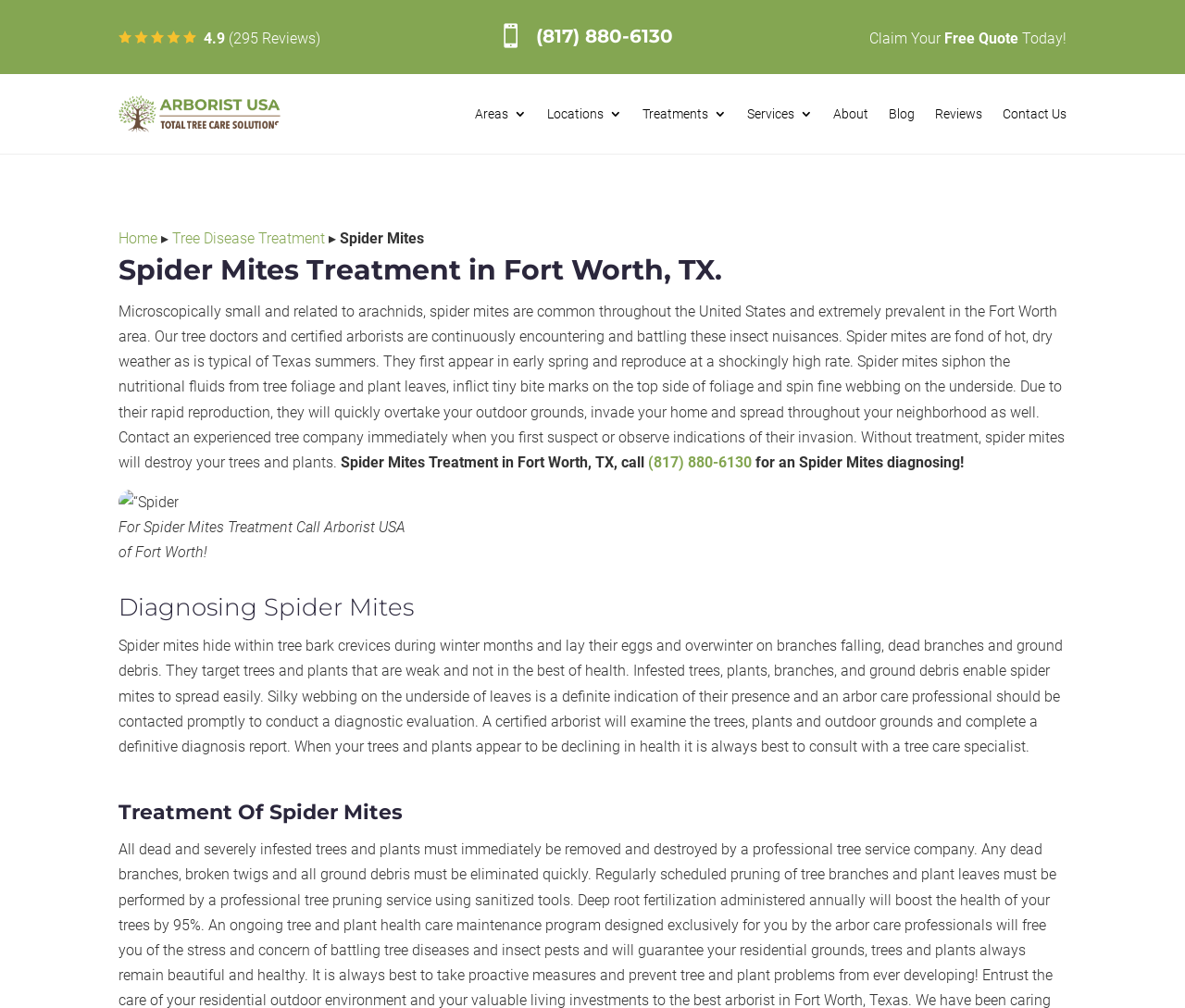Illustrate the webpage with a detailed description.

The webpage is about Spider Mites Treatment in Fort Worth, TX, provided by Arborist USA. At the top, there is a 5-star rated tree service company logo with a rating of 4.9 based on 295 reviews. Below the logo, there is a call-to-action button to claim a free quote. 

On the left side, there is a navigation menu with links to different sections of the website, including Areas, Locations, Treatments, Services, About, Blog, Reviews, and Contact Us. 

The main content of the webpage is divided into sections. The first section has a heading "Spider Mites Treatment in Fort Worth, TX" and provides detailed information about spider mites, their behavior, and the damage they can cause to trees and plants. 

Below this section, there is a call-to-action to contact Arborist USA for spider mites treatment, with a phone number (817) 880-6130. 

The next section has a heading "Diagnosing Spider Mites" and explains how spider mites hide during winter months, target weak trees and plants, and spread easily. It also emphasizes the importance of consulting with a tree care specialist for a diagnostic evaluation.

The final section has a heading "Treatment Of Spider Mites" but its content is not provided in the accessibility tree.